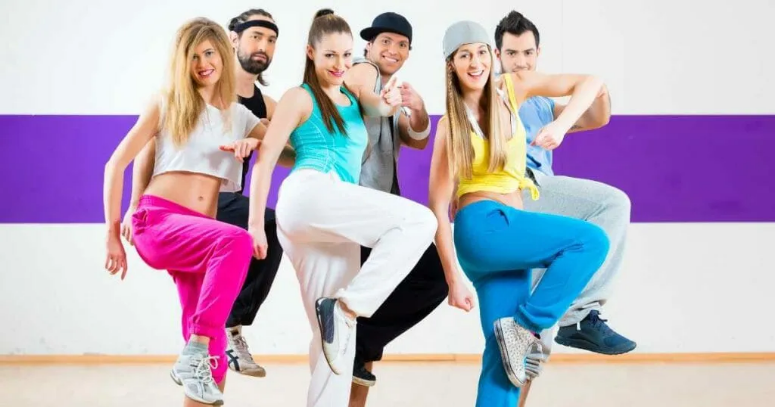Give a thorough caption of the image, focusing on all visible elements.

The image captures a vibrant dance group, showcasing a mix of styles and energy. In a studio setting, six individuals—three men and three women—are engaged in a lively dance pose, emphasizing movement and enthusiasm. The dancers are dressed in colorful, comfortable attire suitable for dancing: the women sport sporty crop tops and loose pants in shades of pink and white, while the men wear tank tops and casual bottoms in shades of gray and blue. 

A distinct purple stripe on the wall behind them adds a dynamic backdrop, enhancing the lively atmosphere. The dancers are smiling and appear to be enjoying the moment, embodying the fun and social aspects of dancing. This image exemplifies how dance can serve not only as an exercise method but also as a joyful way to connect with others, capturing the essence of dancing as a means of weight loss and fitness.